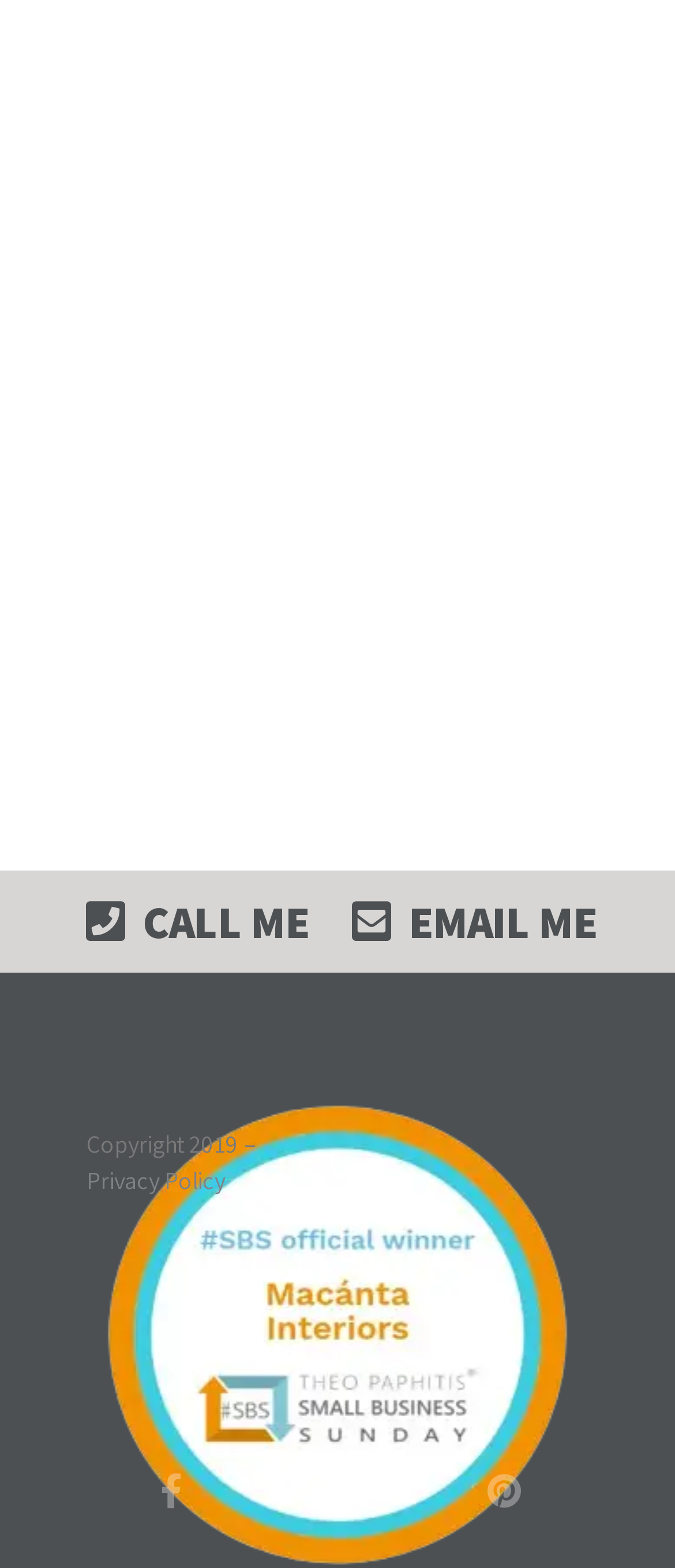Give the bounding box coordinates for the element described as: "January 5, 2023".

None